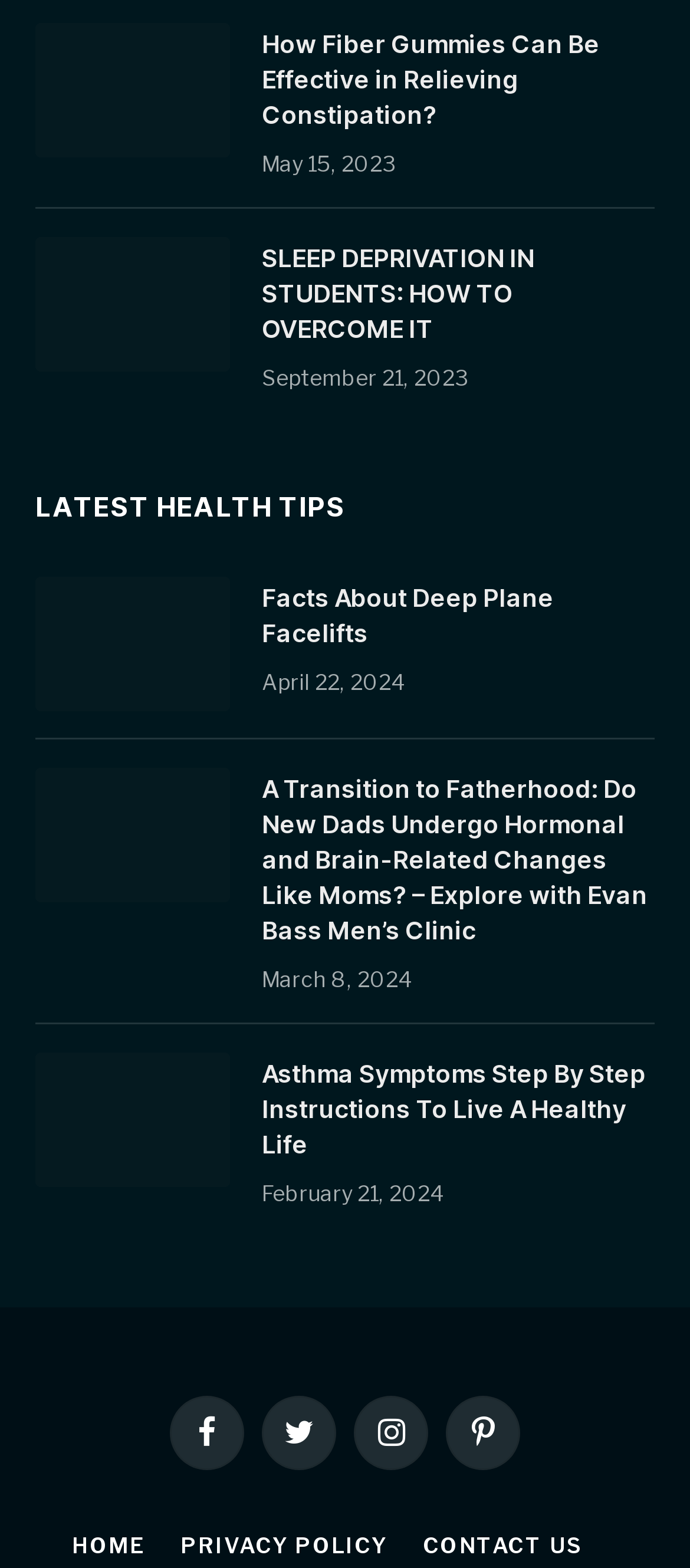Locate the coordinates of the bounding box for the clickable region that fulfills this instruction: "Read the article about 'SLEEP DEPRIVATION IN STUDENTS: HOW TO OVERCOME IT'".

[0.379, 0.155, 0.774, 0.219]